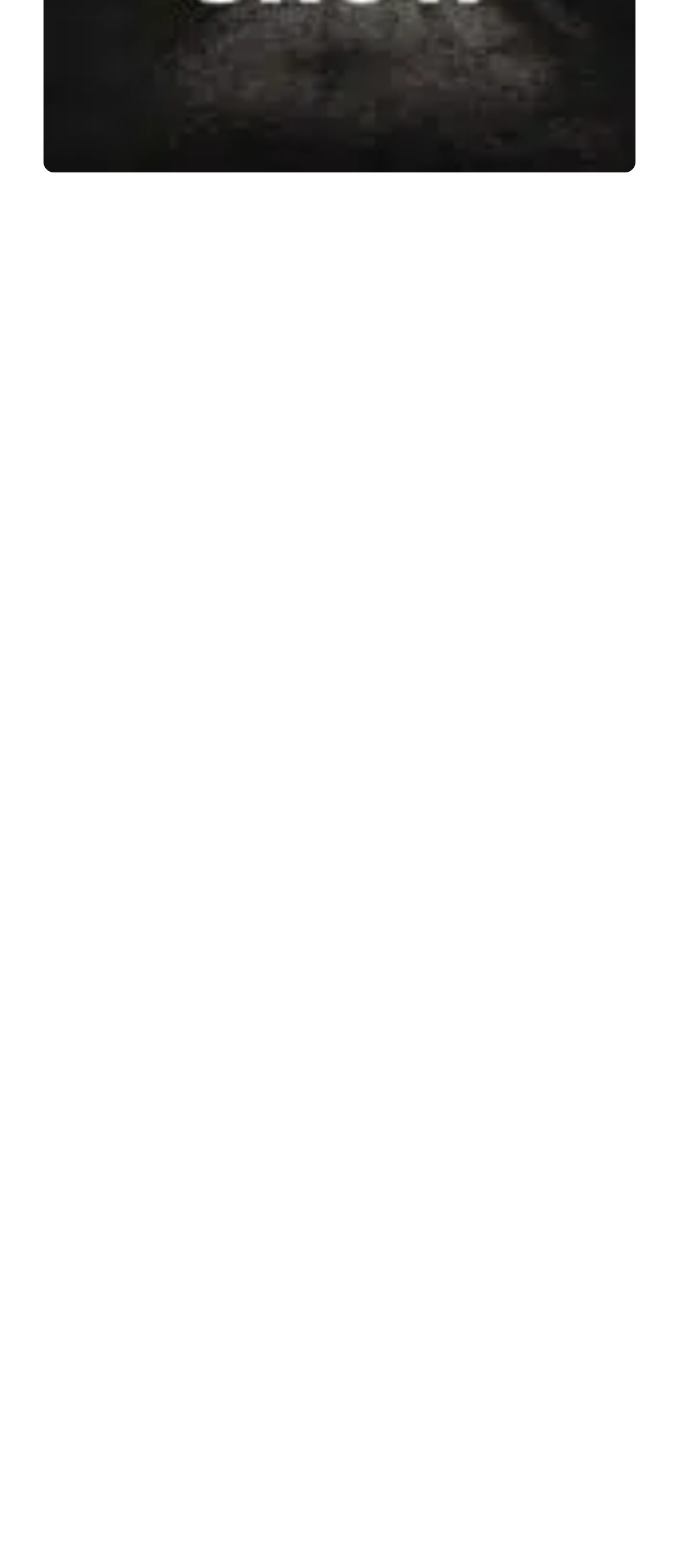Refer to the image and offer a detailed explanation in response to the question: What is the theme of the in-house show?

The static text element with ID 125 mentions 'leading European woodworking technology', which suggests that the theme of the in-house show is related to woodworking technology.